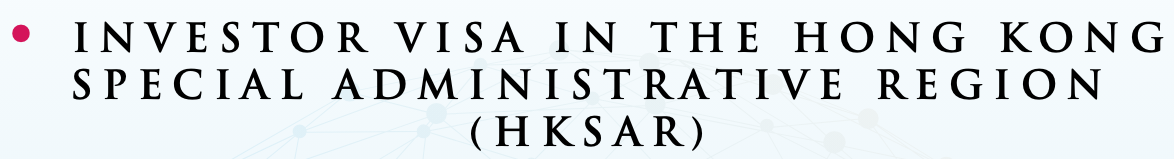Refer to the image and answer the question with as much detail as possible: What is the tone of the design?

The design exudes clarity and authority, making it suitable for official documentation or web declarations pertaining to immigration services, which implies a professional and informative tone.